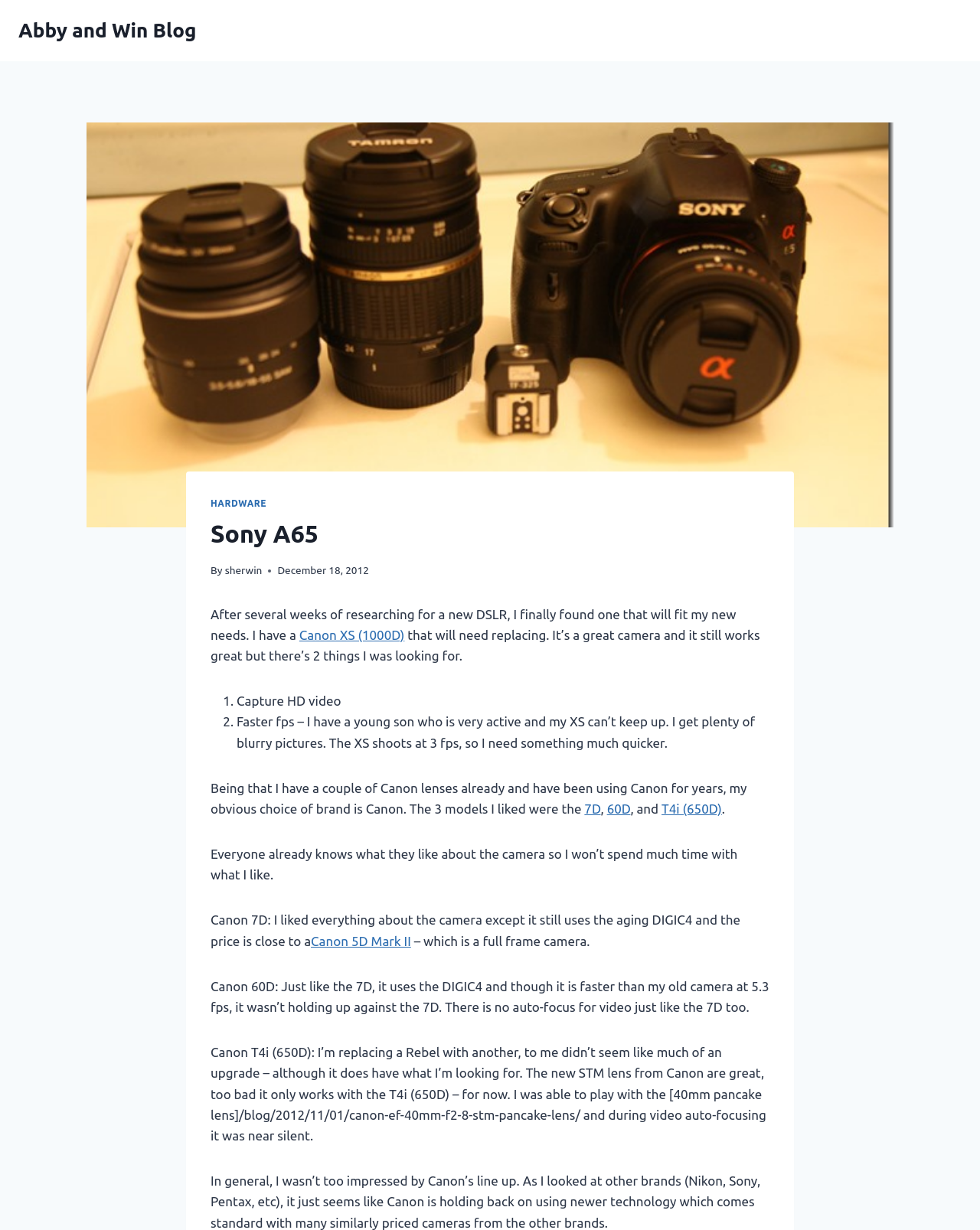Provide a comprehensive description of the webpage.

The webpage is a blog post titled "Sony A65" on the "Abby and Win Blog". At the top, there is a header section with a link to the blog's homepage and a heading that displays the title "Sony A65". Below the header, there is a section with the author's name "sherwin" and the date "December 18, 2012".

The main content of the blog post is a personal review of the Sony A65 camera. The author explains that they were looking for a new DSLR camera to replace their old Canon XS (1000D) and lists two key features they were looking for: capturing HD video and faster fps. The author then discusses their research process, considering three Canon models: the 7D, 60D, and T4i (650D). However, they were not impressed with Canon's lineup, feeling that the brand was holding back on using newer technology.

Throughout the post, there are several links to other blog posts and camera models, including the Canon 5D Mark II and the Canon EF 40mm f/2.8 STM pancake lens. The text is divided into paragraphs, with some sections using numbered lists to highlight key points. Overall, the webpage has a simple and clean layout, with a focus on the author's personal experience and opinions on the Sony A65 camera.